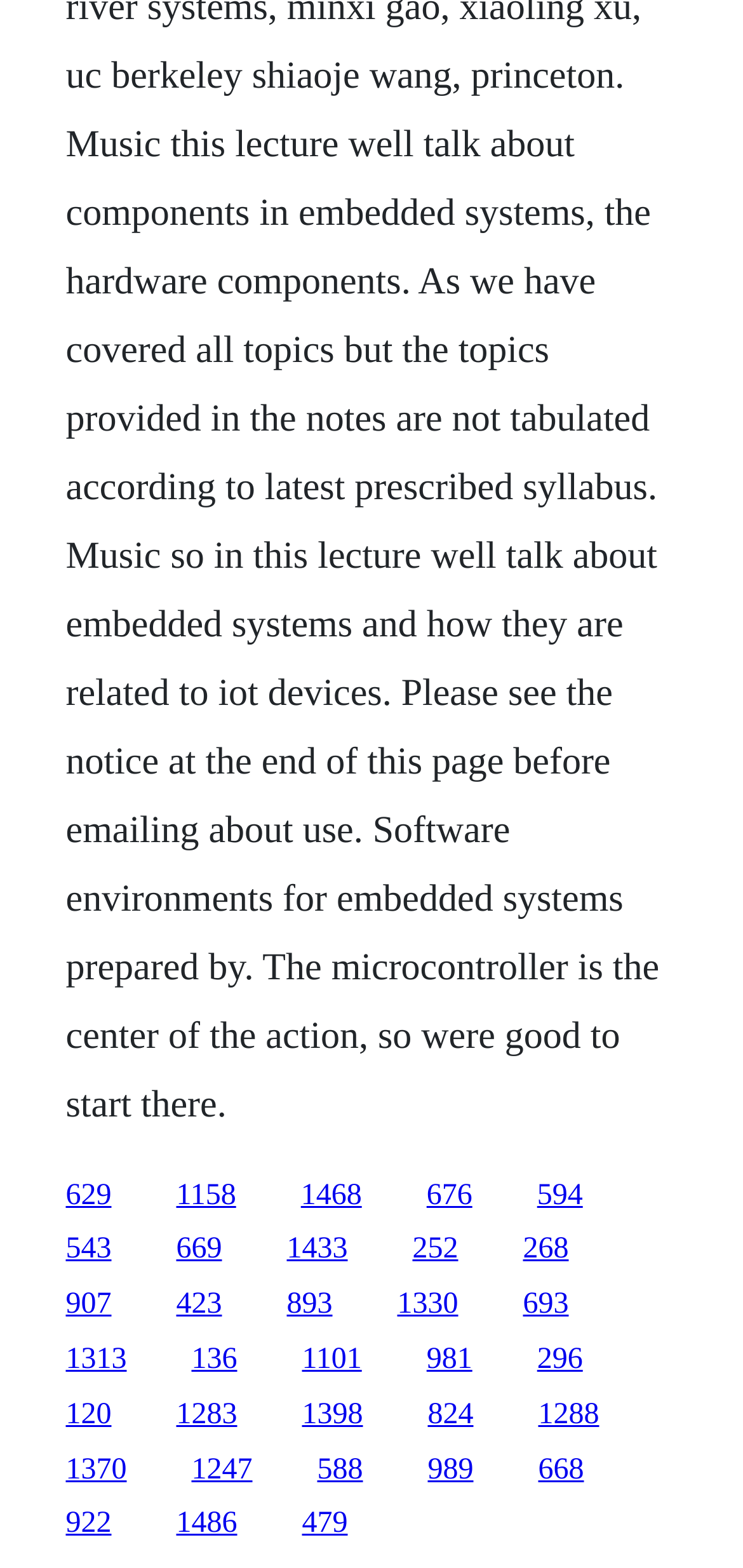Determine the bounding box coordinates of the section I need to click to execute the following instruction: "visit the third link". Provide the coordinates as four float numbers between 0 and 1, i.e., [left, top, right, bottom].

[0.405, 0.752, 0.487, 0.772]